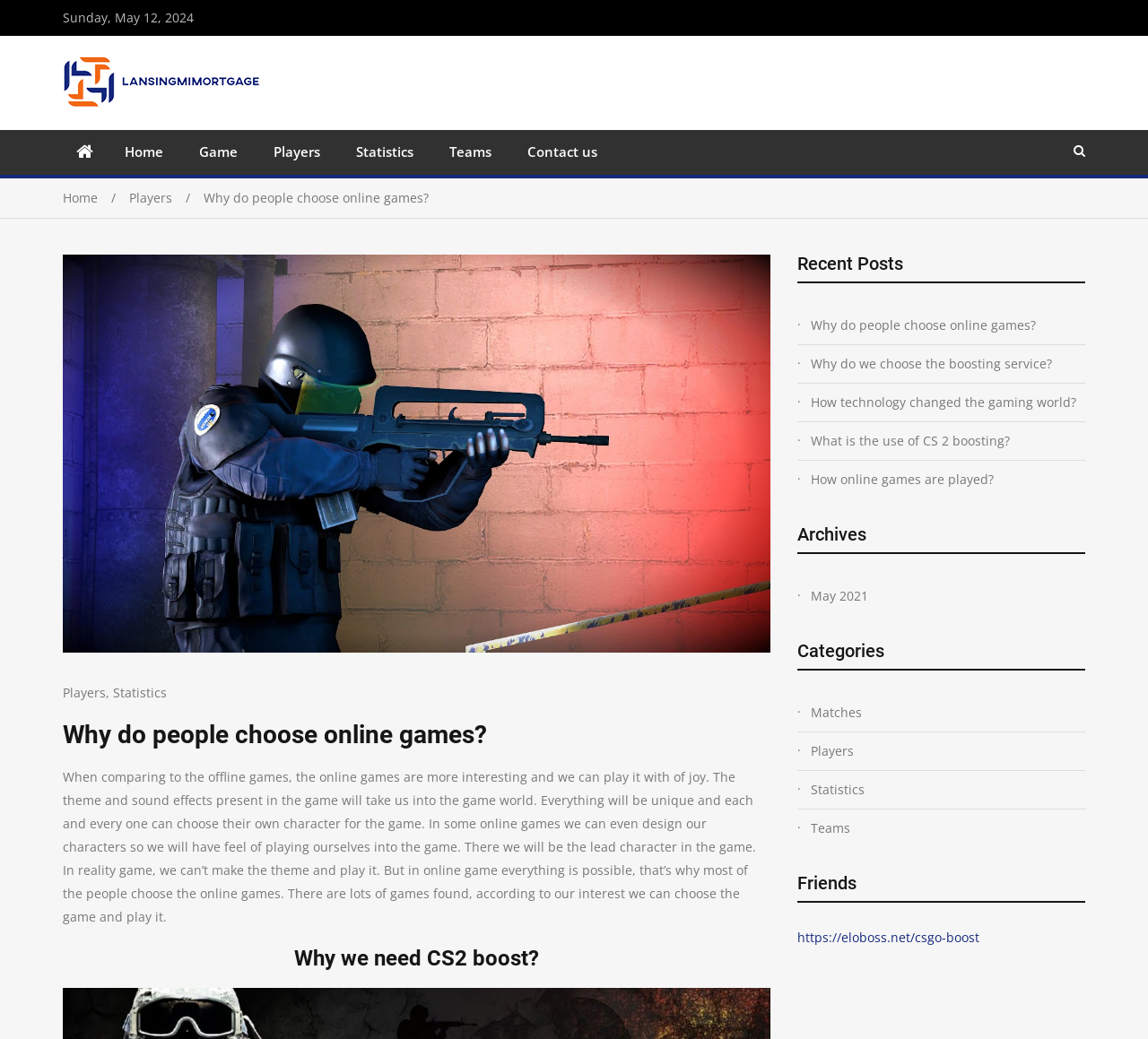Highlight the bounding box coordinates of the element you need to click to perform the following instruction: "Click on the 'Statistics' link."

[0.295, 0.125, 0.376, 0.168]